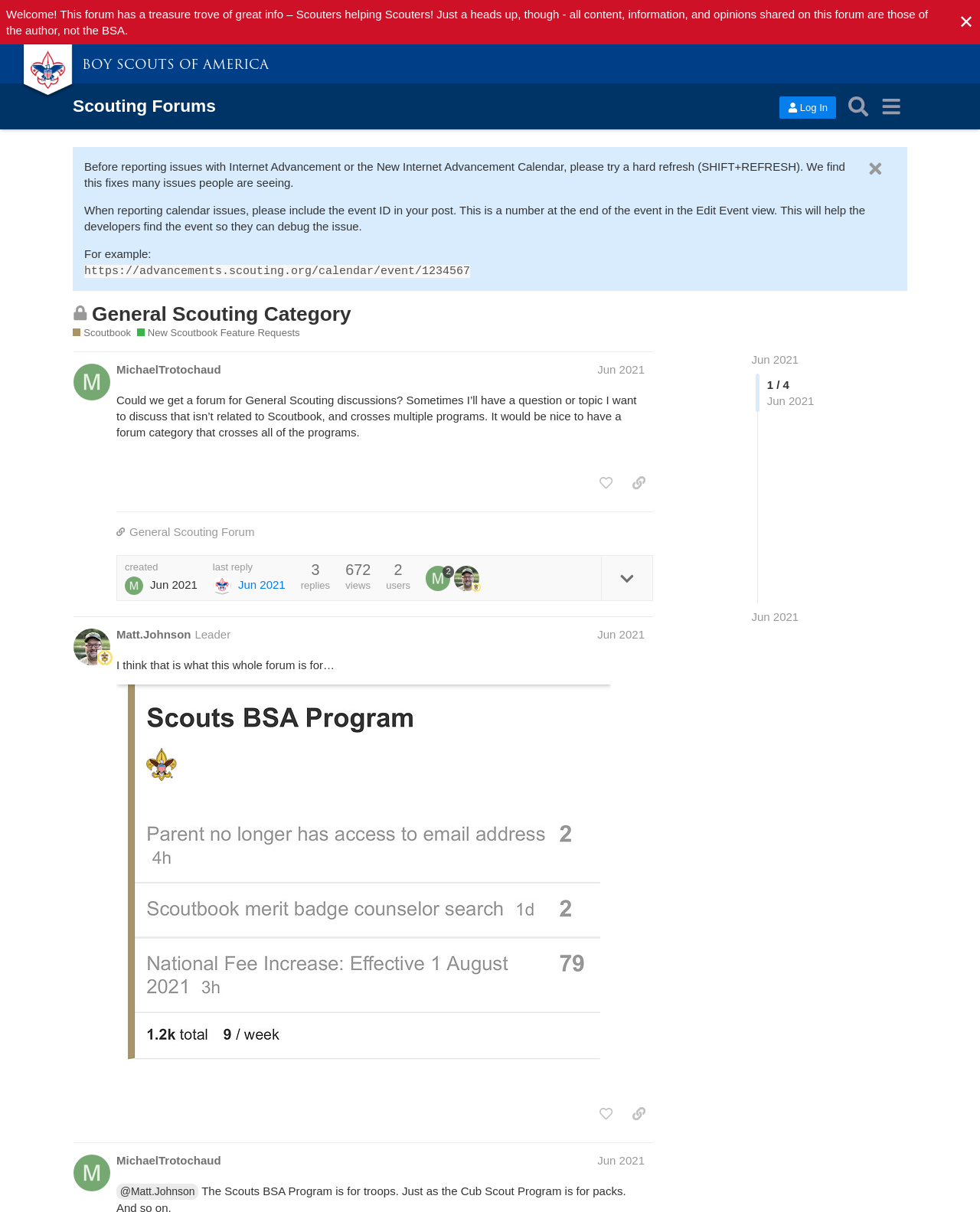Please provide the bounding box coordinates for the UI element as described: "​". The coordinates must be four floats between 0 and 1, represented as [left, top, right, bottom].

[0.613, 0.459, 0.666, 0.496]